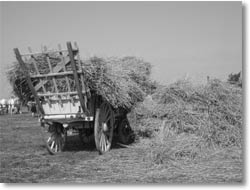Elaborate on the contents of the image in great detail.

The image depicts a traditional harvesting cart, laden with bundles of harvested crops, set against a rural backdrop. The cart, characterized by its wooden structure and large, spoked wheels, leans slightly as it holds a substantial load of straw or hay. Nearby, a pile of loose straw is scattered on the ground, indicating recent agricultural activity. This scene captures the essence of historical farming practices, illustrating the connection between farmers and their crops. Such imagery is valuable in contextualizing the records used by scientists, as farmers have historically documented their planting and harvesting timelines, reflecting how weather patterns influence agricultural outcomes. This relationship between climate and farming provides critical insights into both historical and present environmental conditions.